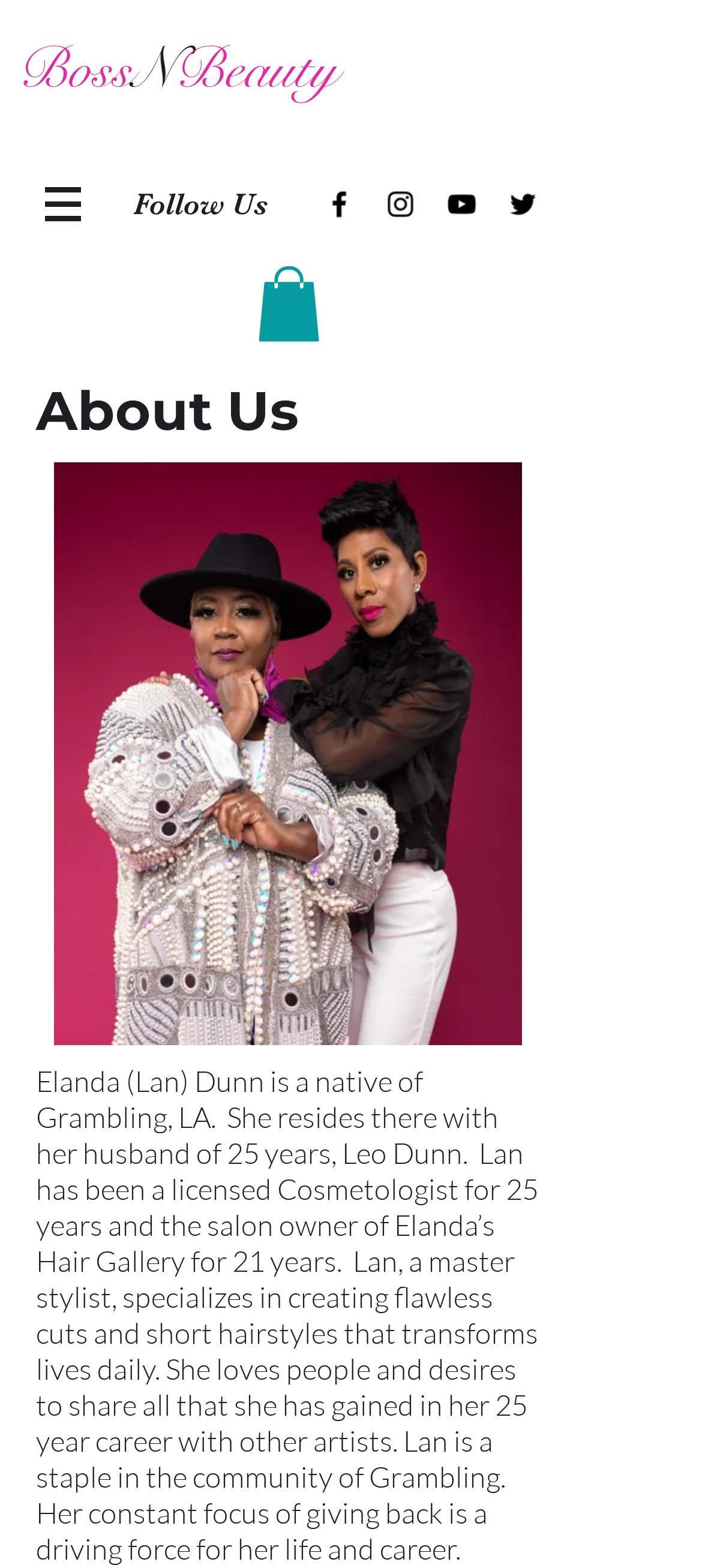From the element description: "aria-label="Instagram"", extract the bounding box coordinates of the UI element. The coordinates should be expressed as four float numbers between 0 and 1, in the order [left, top, right, bottom].

[0.546, 0.119, 0.595, 0.141]